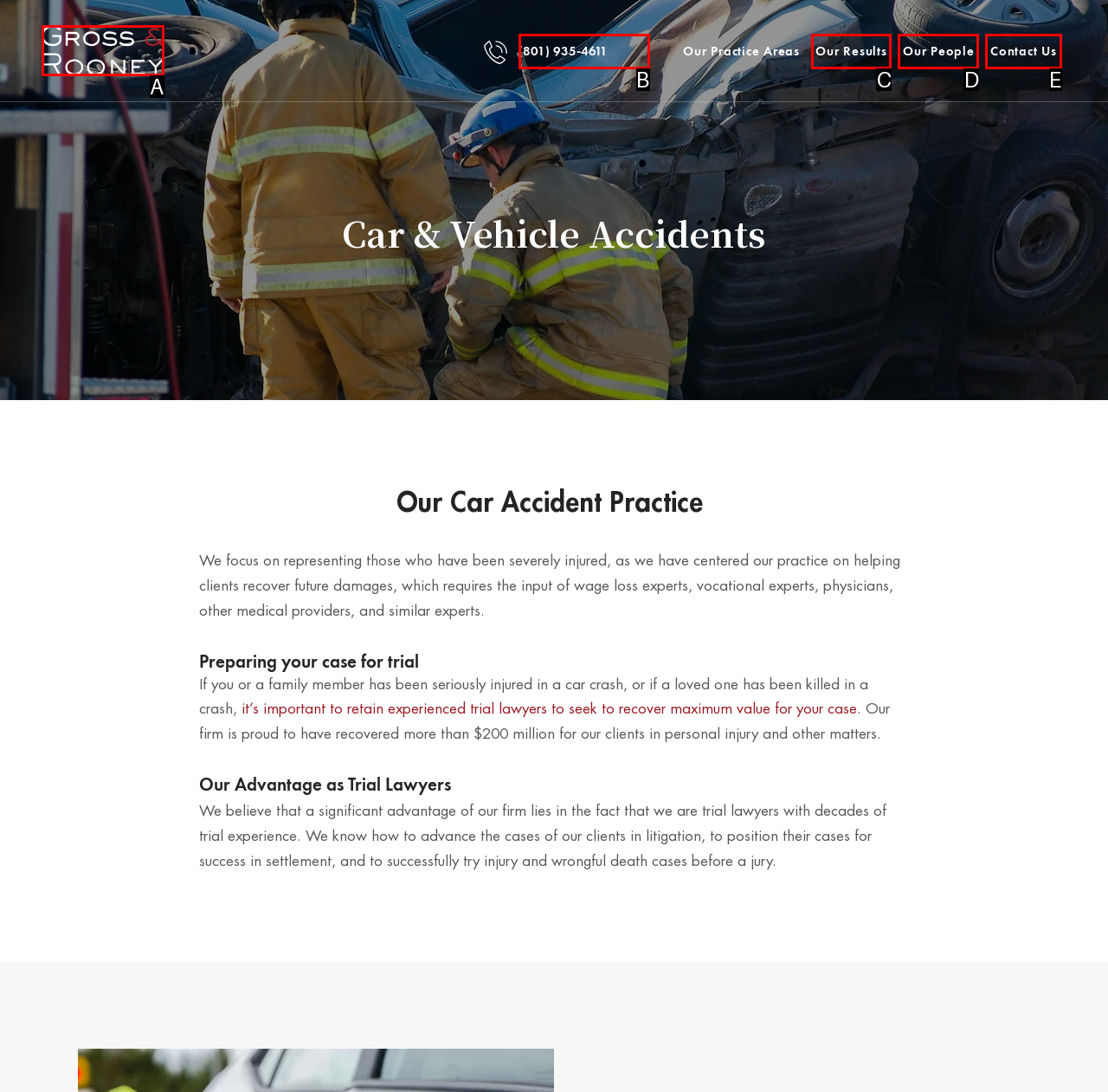Refer to the description: (801) 935-4611 and choose the option that best fits. Provide the letter of that option directly from the options.

B